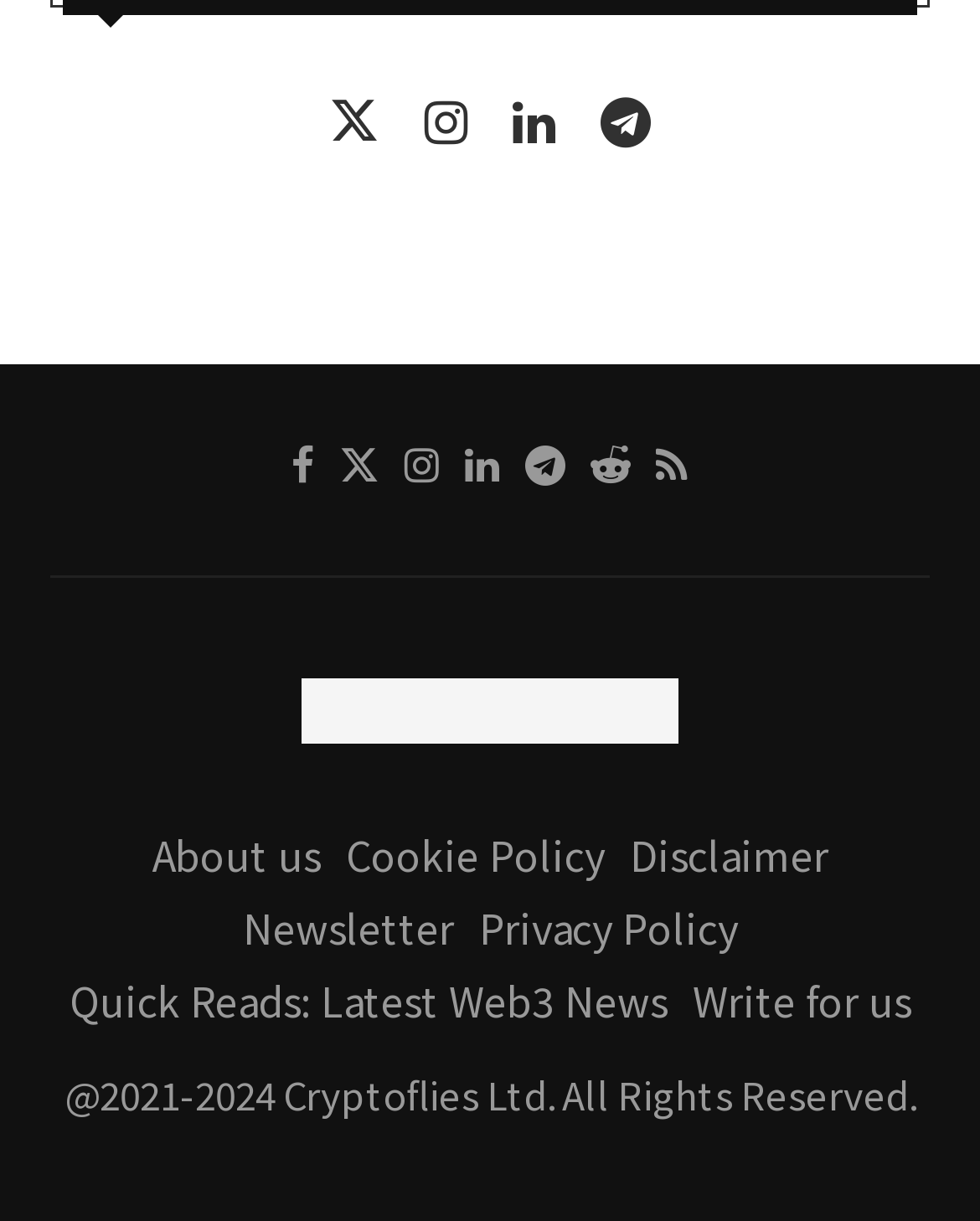Give a one-word or short-phrase answer to the following question: 
What is the purpose of the 'Write for us' link?

To submit articles or content